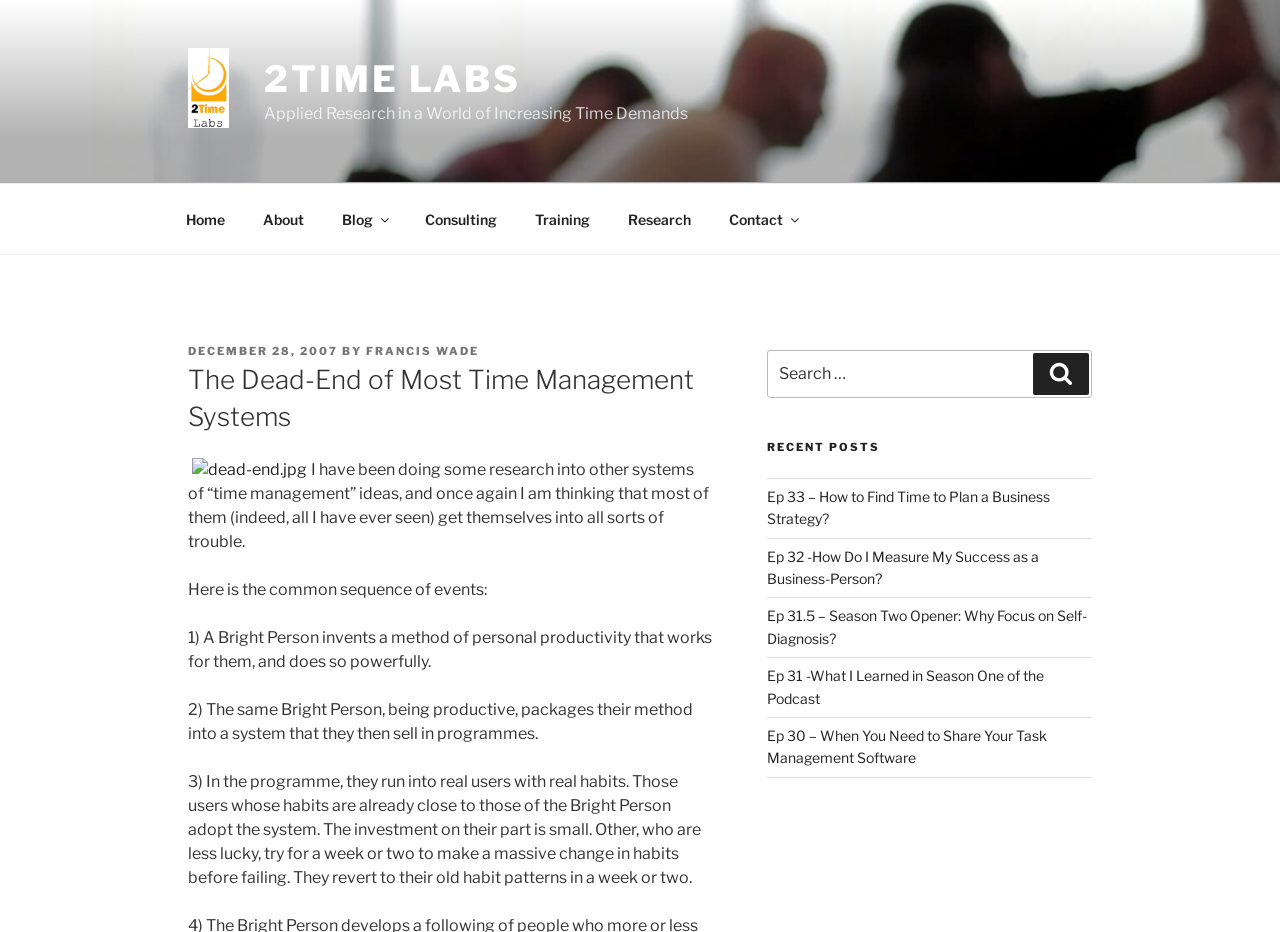Given the webpage screenshot and the description, determine the bounding box coordinates (top-left x, top-left y, bottom-right x, bottom-right y) that define the location of the UI element matching this description: Francis Wade

[0.286, 0.369, 0.374, 0.384]